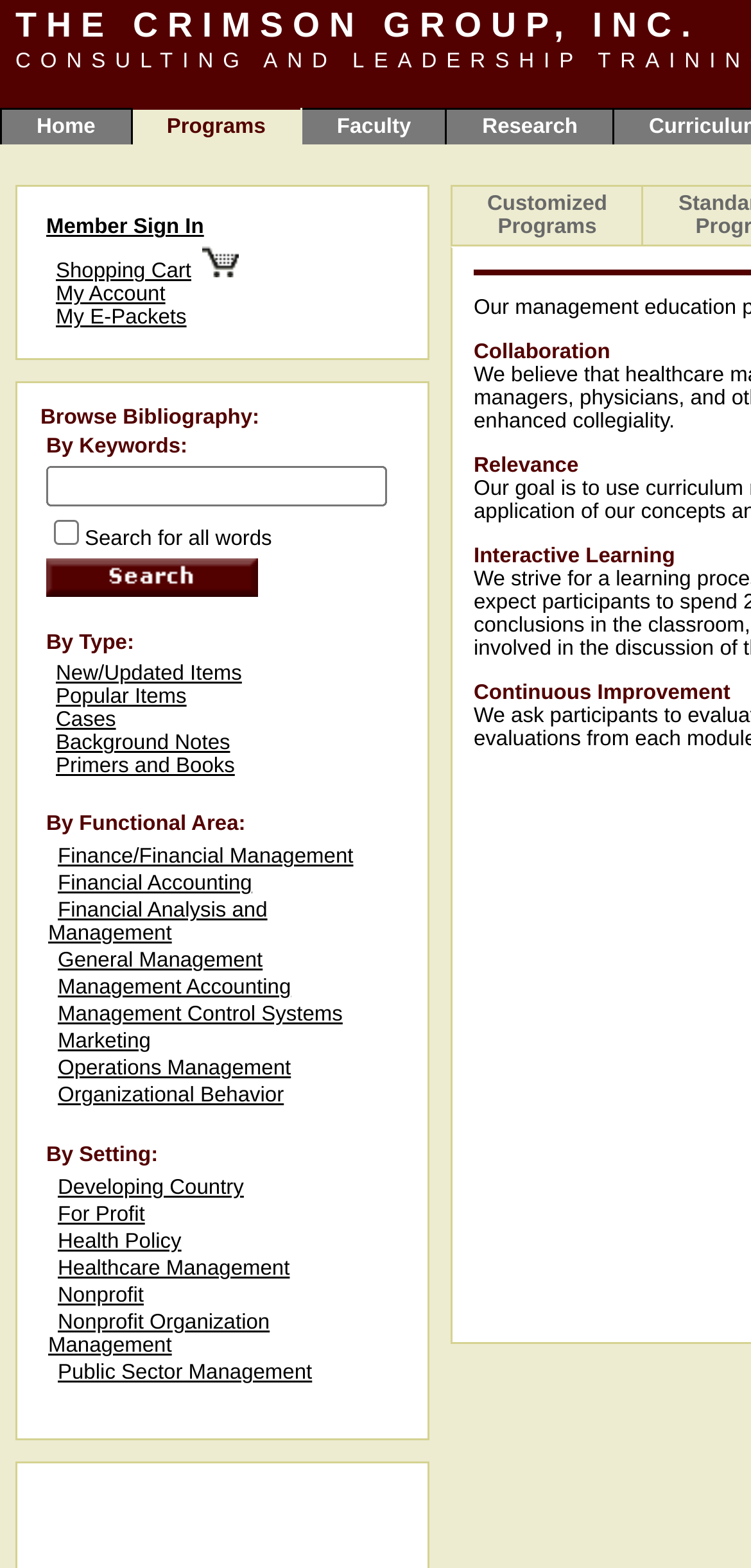Pinpoint the bounding box coordinates of the element you need to click to execute the following instruction: "Check out Hyundai". The bounding box should be represented by four float numbers between 0 and 1, in the format [left, top, right, bottom].

None